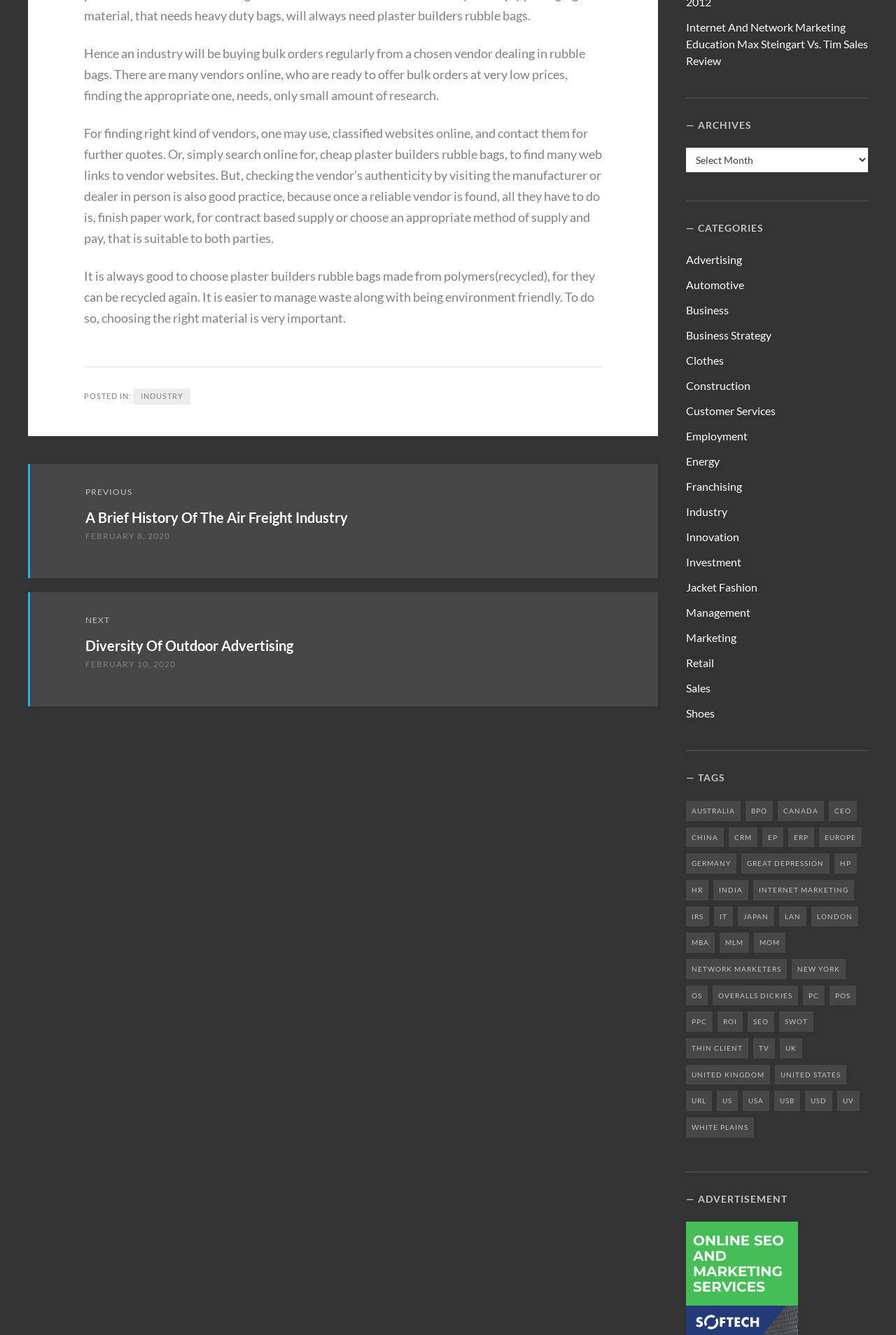Identify the bounding box coordinates for the region to click in order to carry out this instruction: "Click on the 'INDUSTRY' link". Provide the coordinates using four float numbers between 0 and 1, formatted as [left, top, right, bottom].

[0.149, 0.291, 0.212, 0.303]